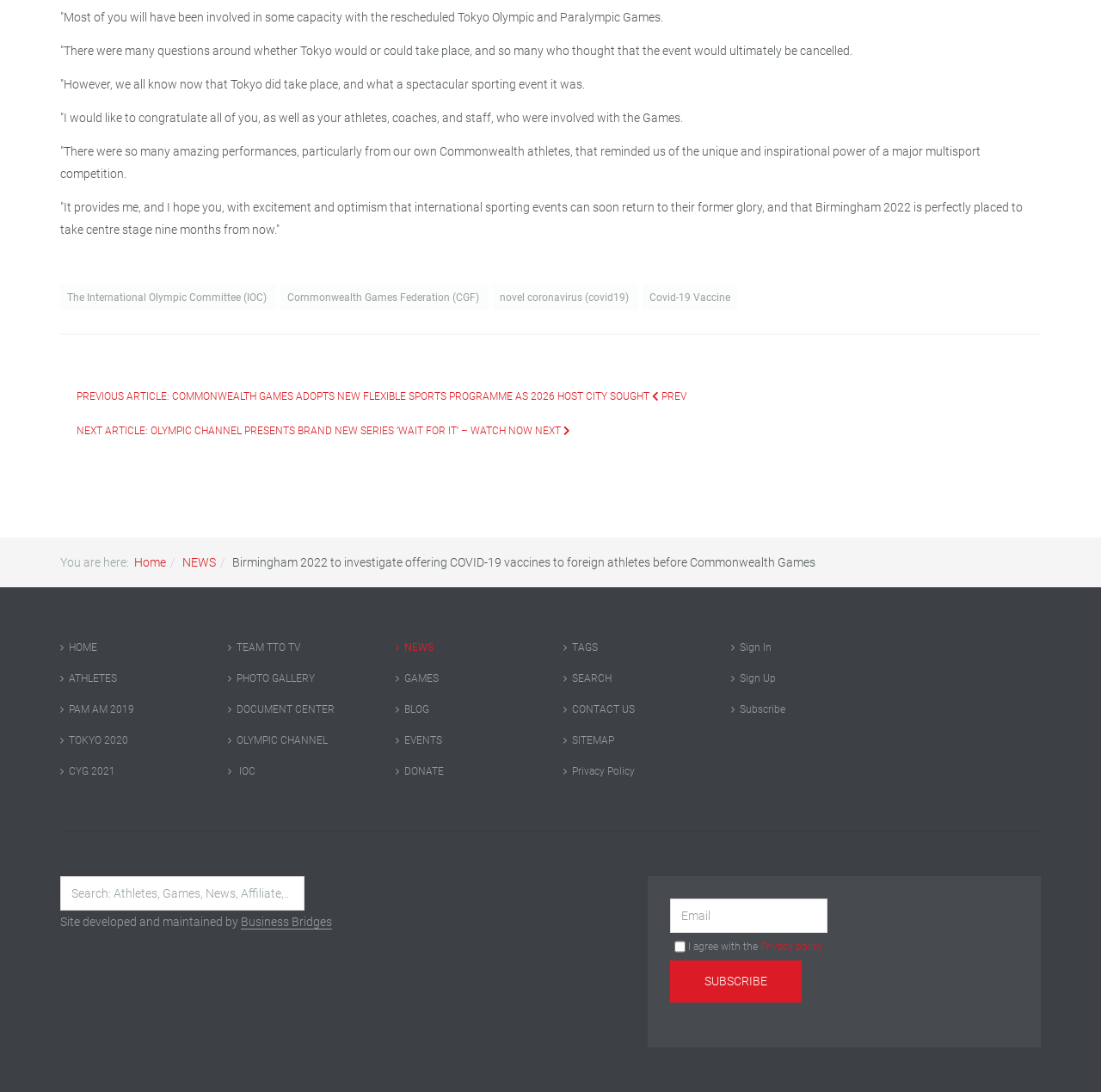Locate the bounding box for the described UI element: "novel coronavirus (covid19)". Ensure the coordinates are four float numbers between 0 and 1, formatted as [left, top, right, bottom].

[0.448, 0.26, 0.58, 0.284]